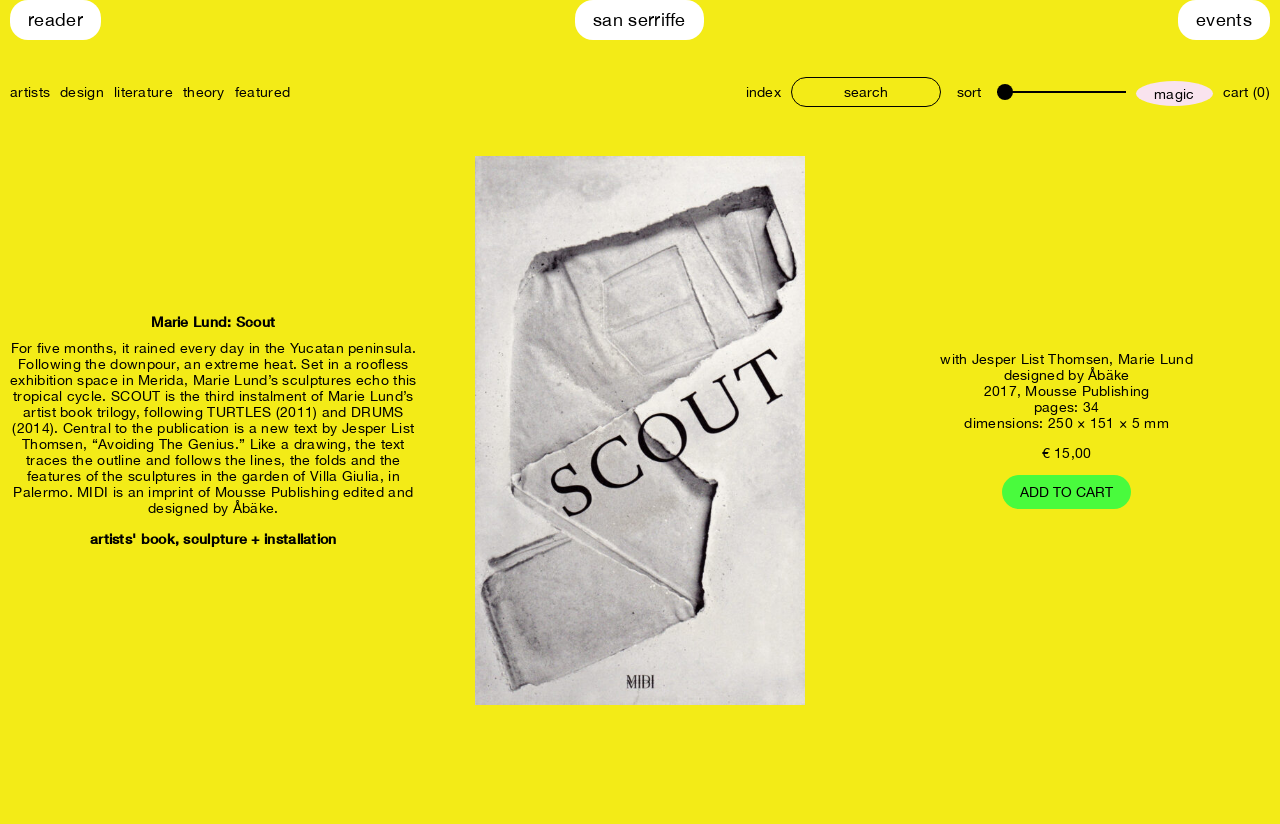Bounding box coordinates are specified in the format (top-left x, top-left y, bottom-right x, bottom-right y). All values are floating point numbers bounded between 0 and 1. Please provide the bounding box coordinate of the region this sentence describes: Åbäke

[0.85, 0.446, 0.883, 0.465]